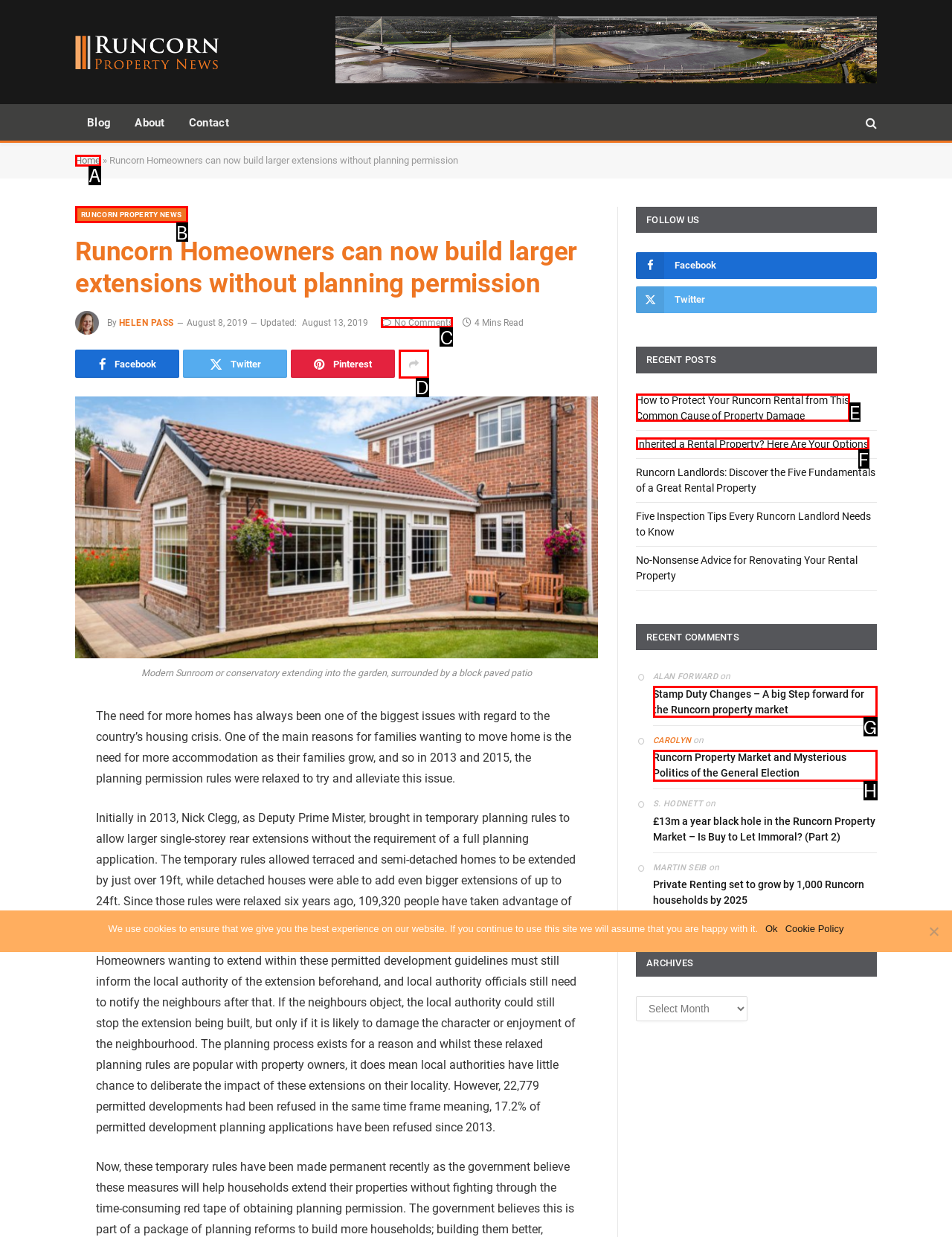From the given choices, identify the element that matches: Runcorn Property News
Answer with the letter of the selected option.

B